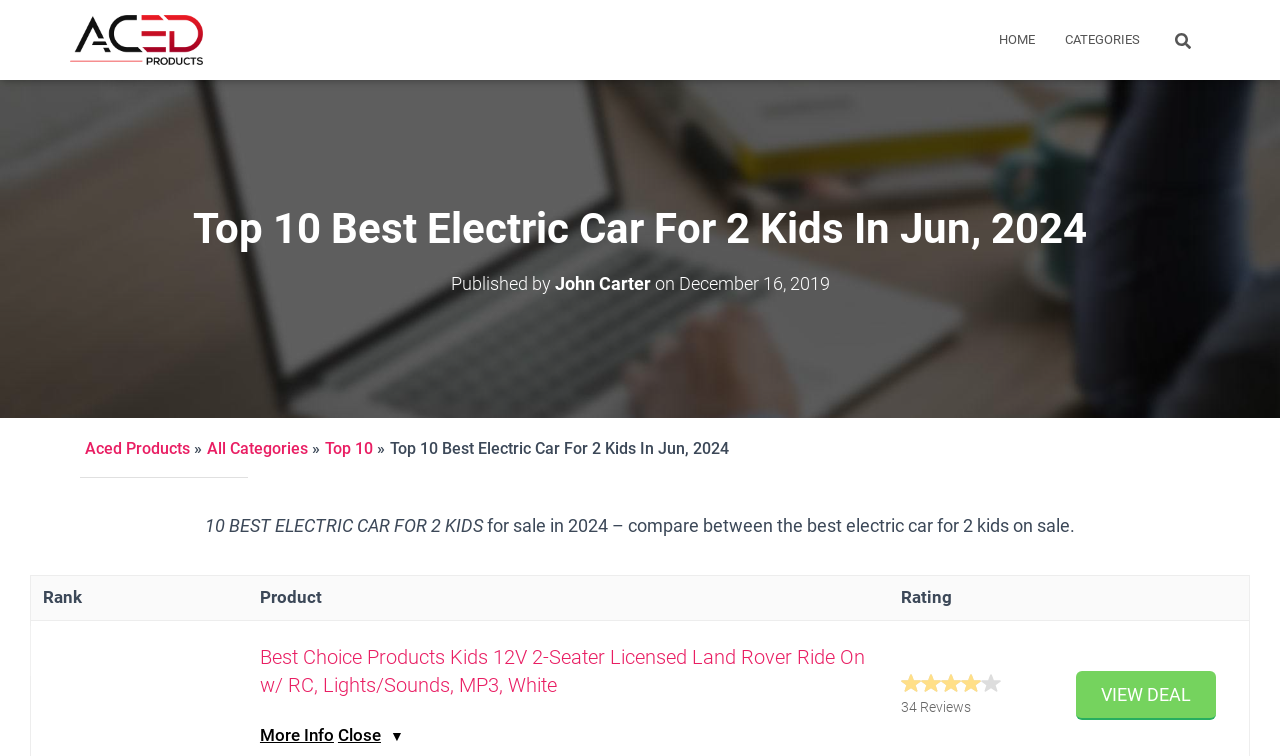What is the author of the published article?
Refer to the image and give a detailed response to the question.

The webpage content, specifically the heading 'Published by John Carter on December 16, 2019', clearly indicates that the author of the published article is John Carter.